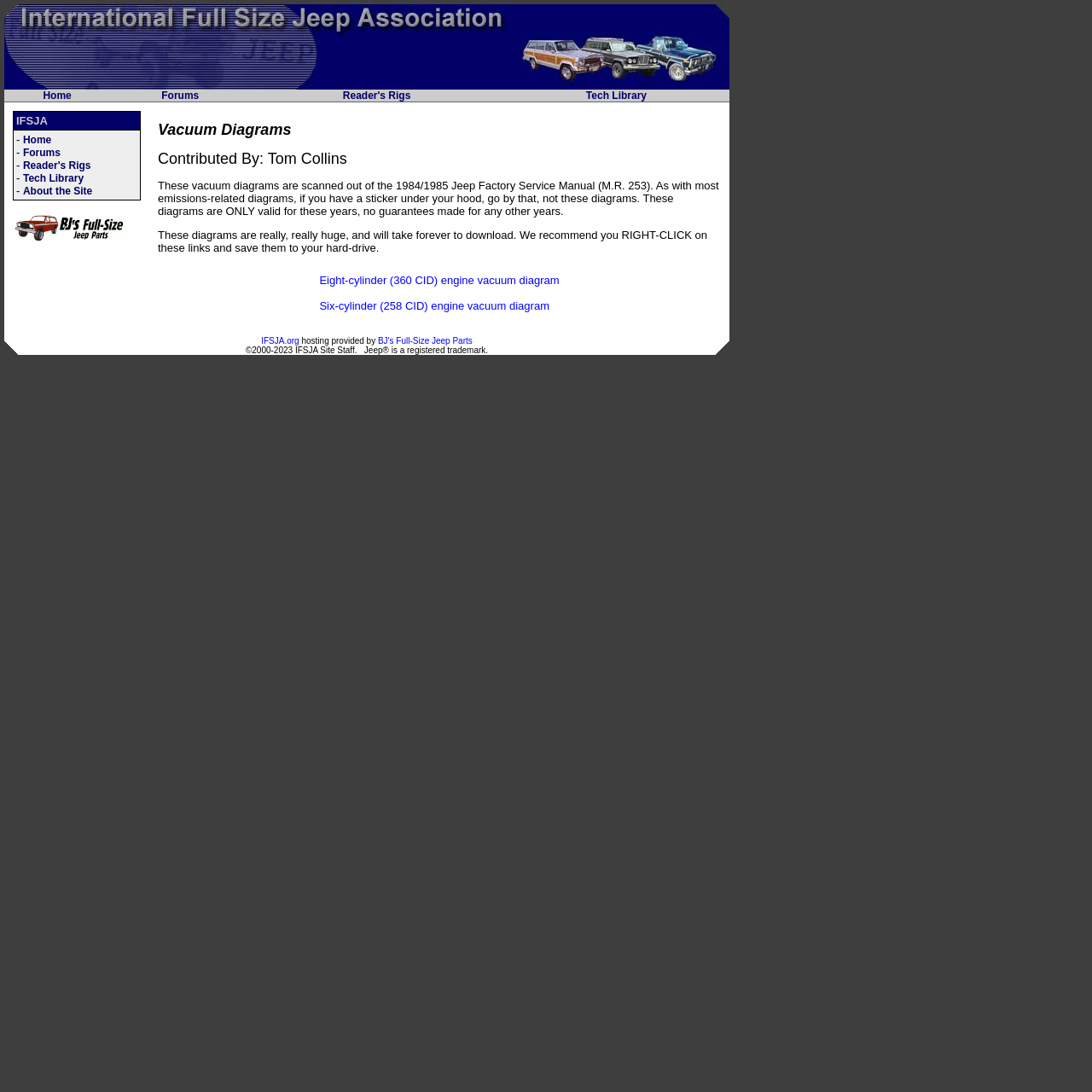Please identify the bounding box coordinates of the clickable area that will fulfill the following instruction: "Check hosting information". The coordinates should be in the format of four float numbers between 0 and 1, i.e., [left, top, right, bottom].

[0.012, 0.212, 0.117, 0.224]